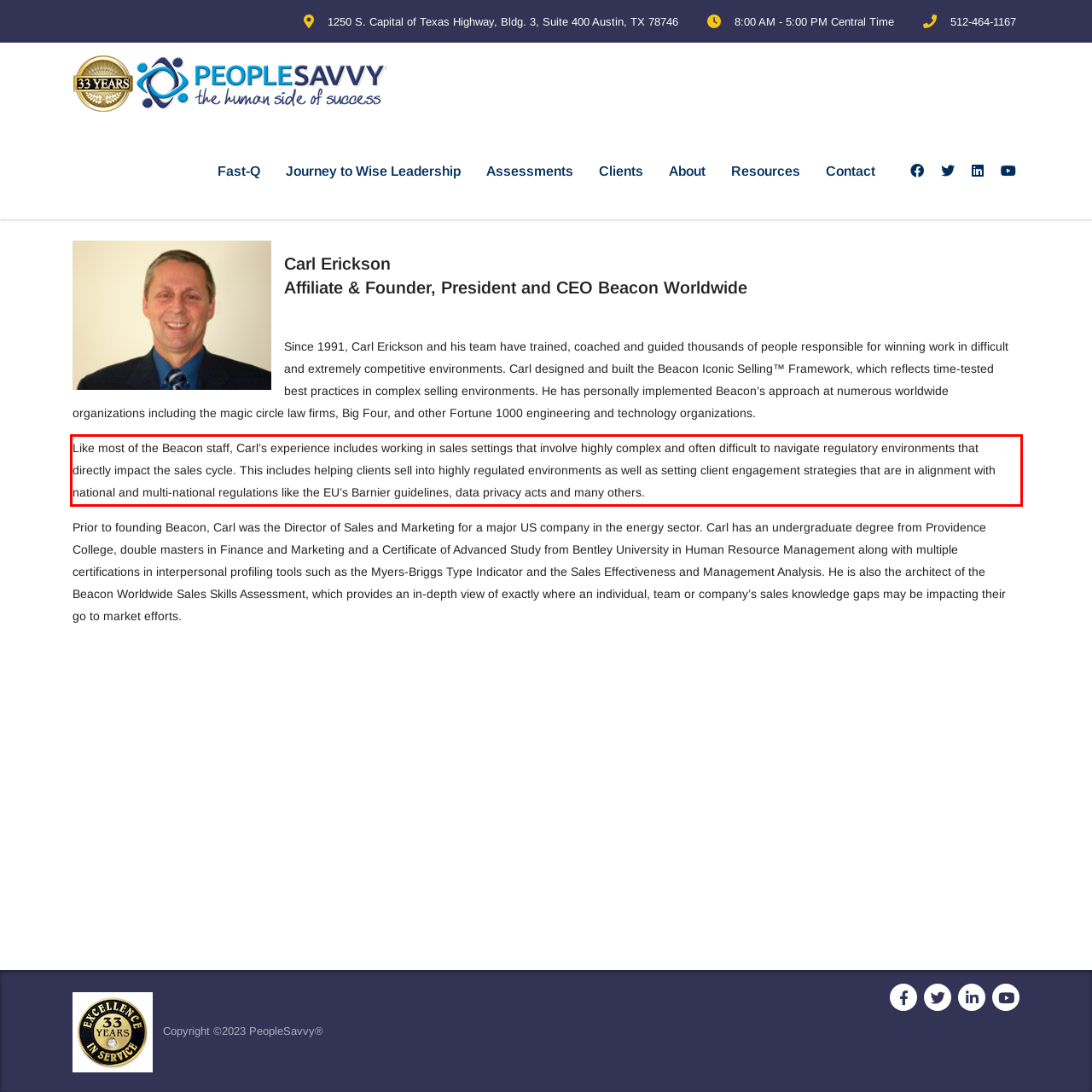Given a webpage screenshot, identify the text inside the red bounding box using OCR and extract it.

Like most of the Beacon staff, Carl’s experience includes working in sales settings that involve highly complex and often difficult to navigate regulatory environments that directly impact the sales cycle. This includes helping clients sell into highly regulated environments as well as setting client engagement strategies that are in alignment with national and multi-national regulations like the EU’s Barnier guidelines, data privacy acts and many others.